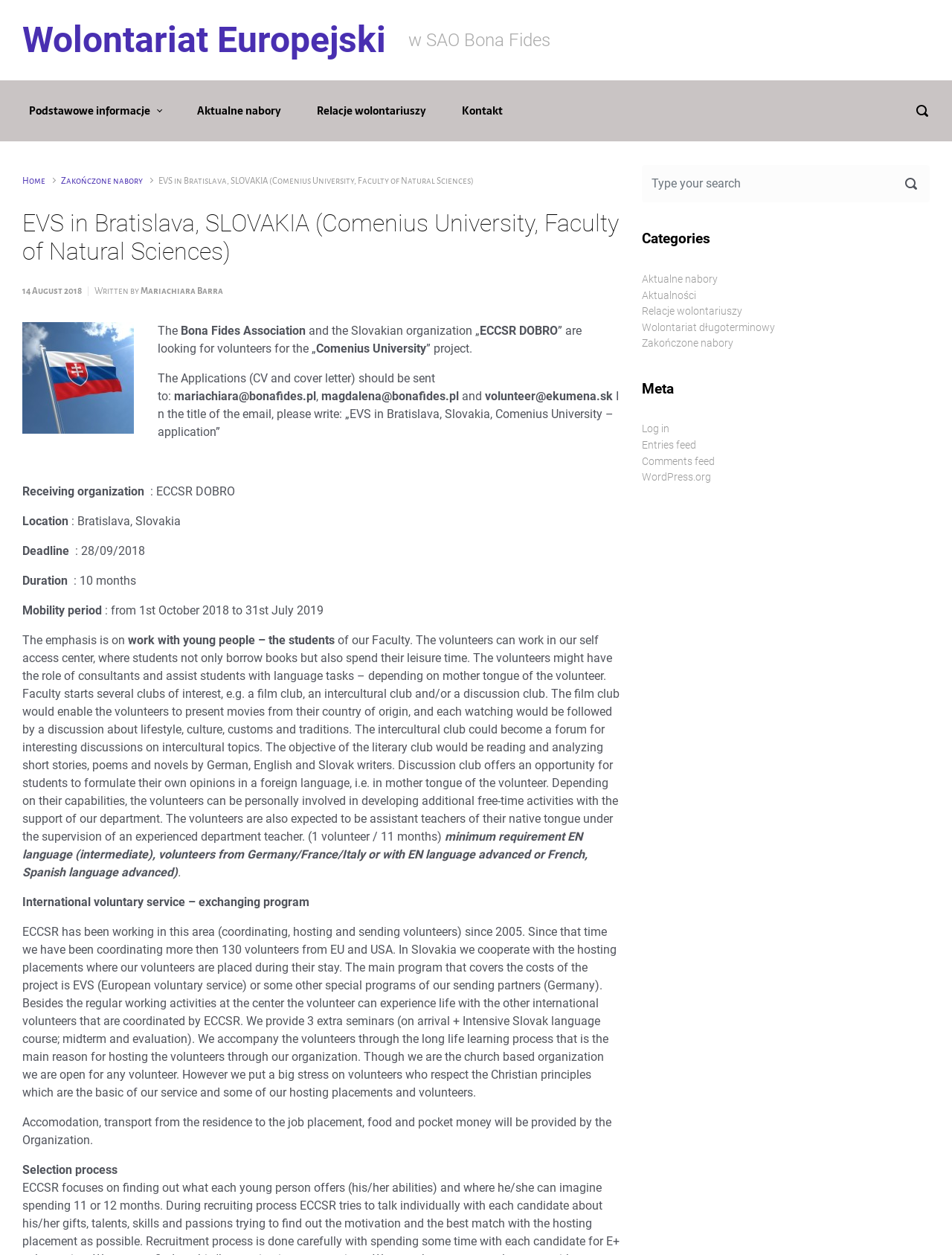Please pinpoint the bounding box coordinates for the region I should click to adhere to this instruction: "View Podstawowe informacje".

[0.024, 0.073, 0.176, 0.103]